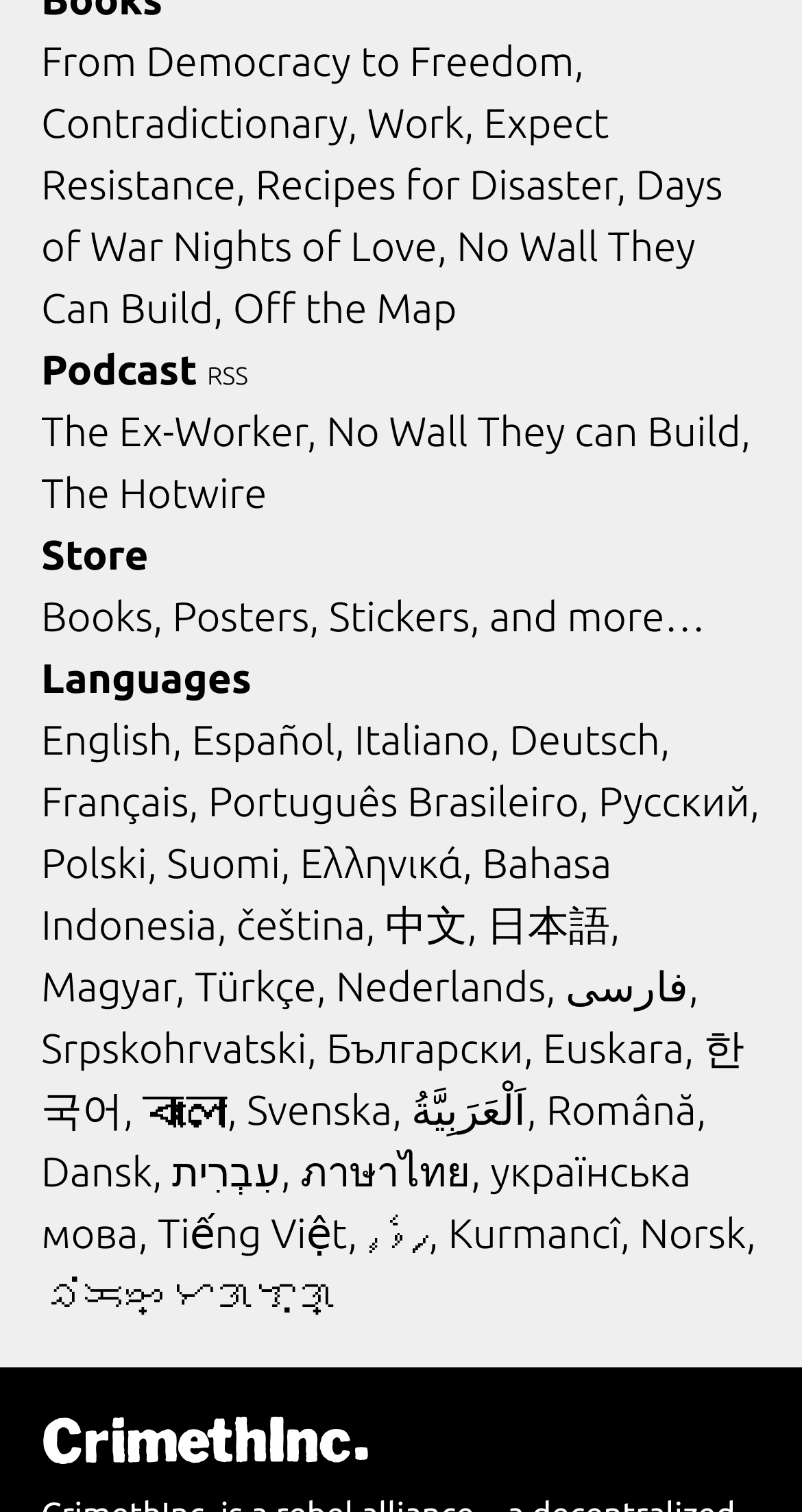Please respond to the question using a single word or phrase:
What is the main topic of this webpage?

CrimethInc.